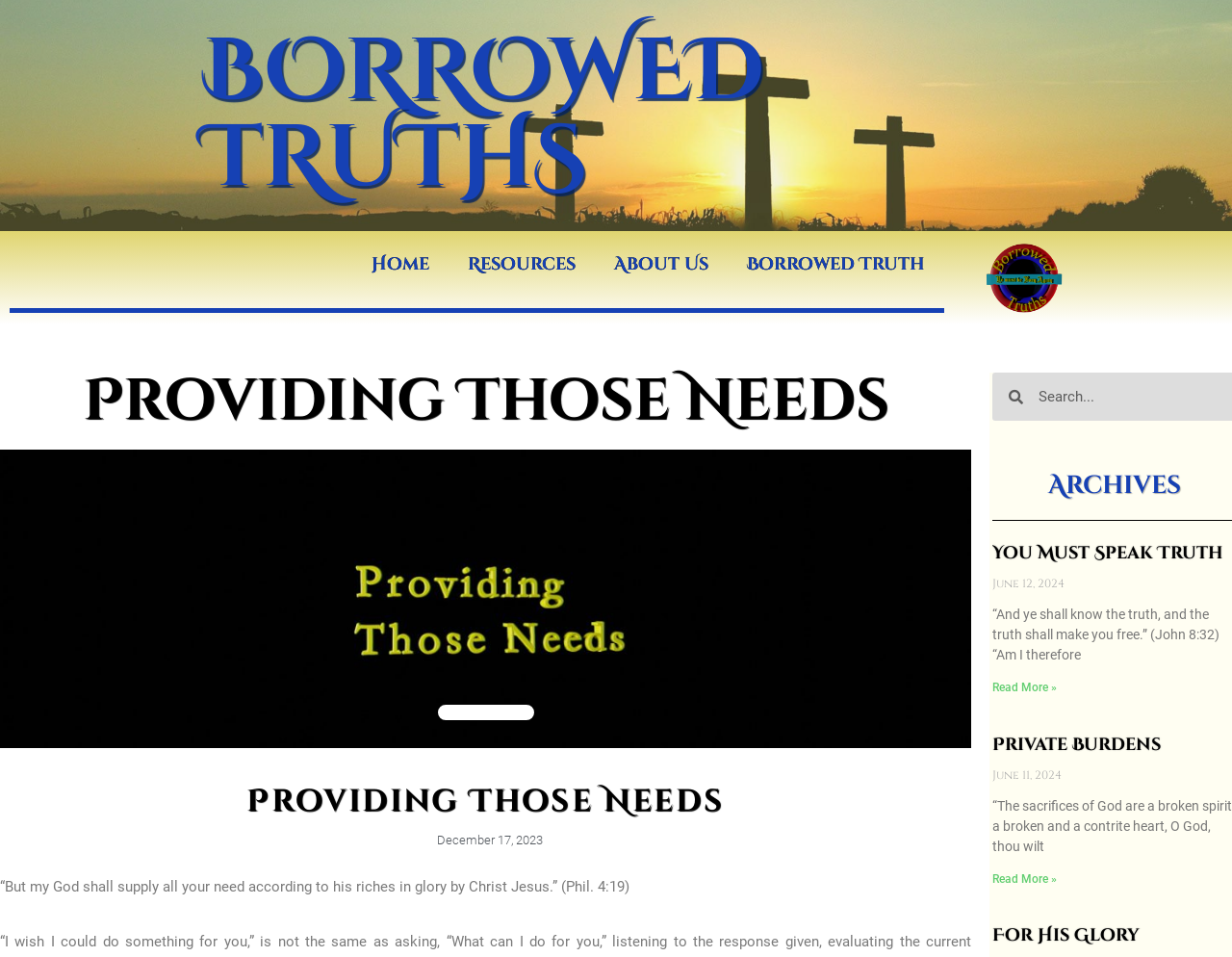What is the name of the website?
Using the information from the image, answer the question thoroughly.

The name of the website can be determined by looking at the heading element 'BORROWED TRUTHS' at the top of the page, which suggests that the website is named 'Borrowed Truths'.